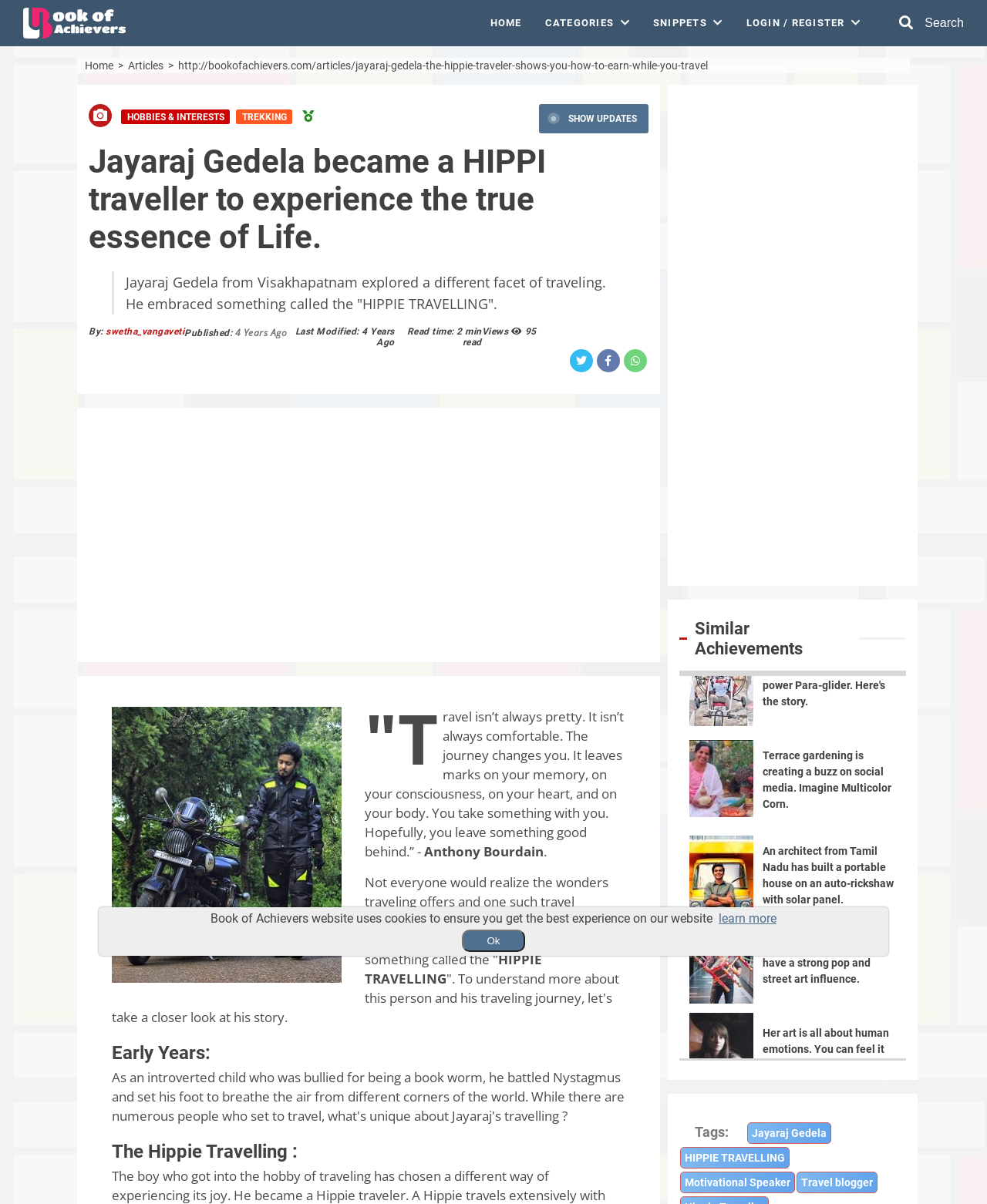Please identify the bounding box coordinates of the clickable element to fulfill the following instruction: "Click the 'HOME' link". The coordinates should be four float numbers between 0 and 1, i.e., [left, top, right, bottom].

[0.497, 0.0, 0.529, 0.038]